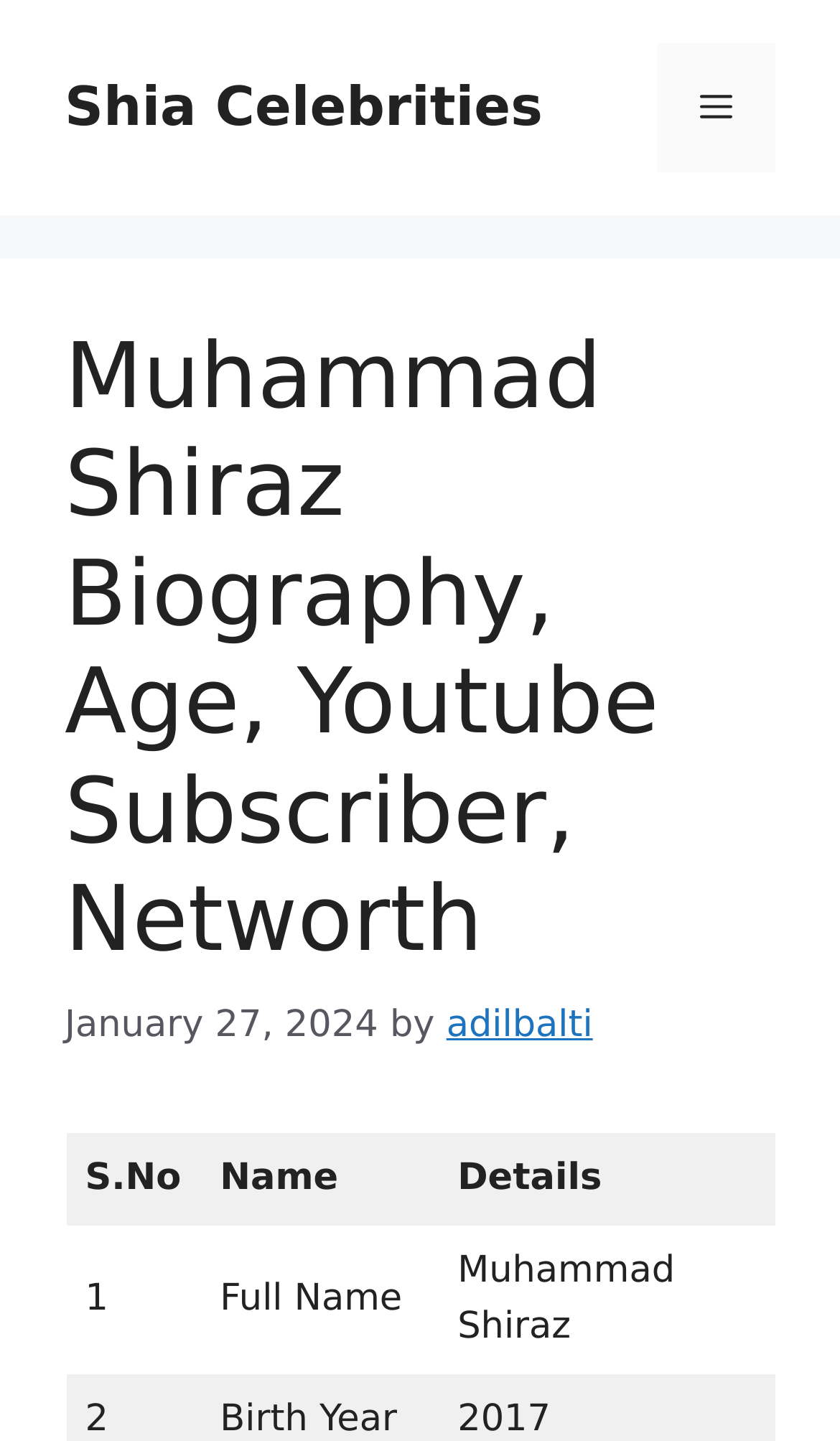What is the date of the biography?
Give a single word or phrase as your answer by examining the image.

January 27, 2024